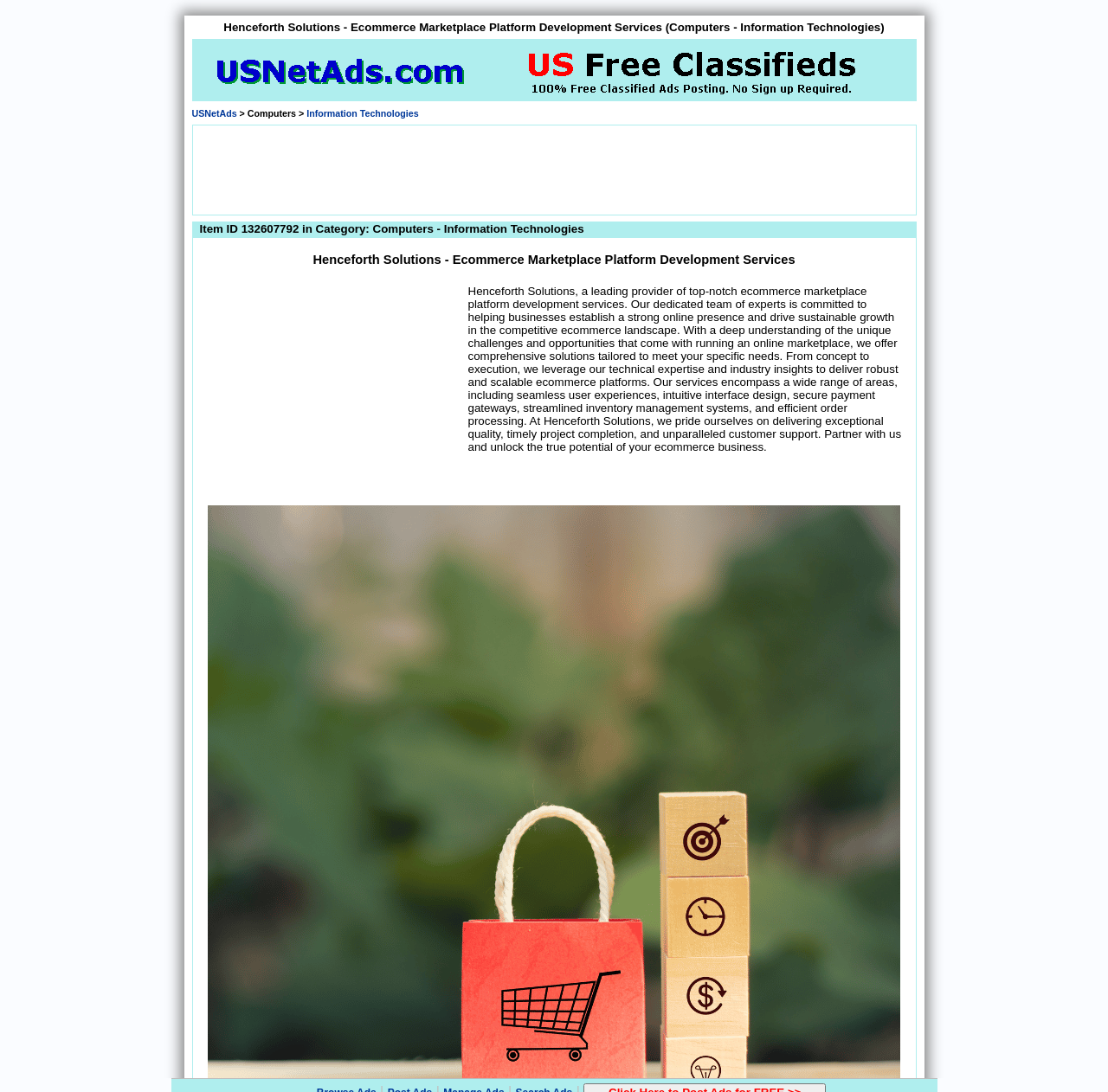What is the company's approach to project completion?
Look at the image and provide a short answer using one word or a phrase.

Timely project completion